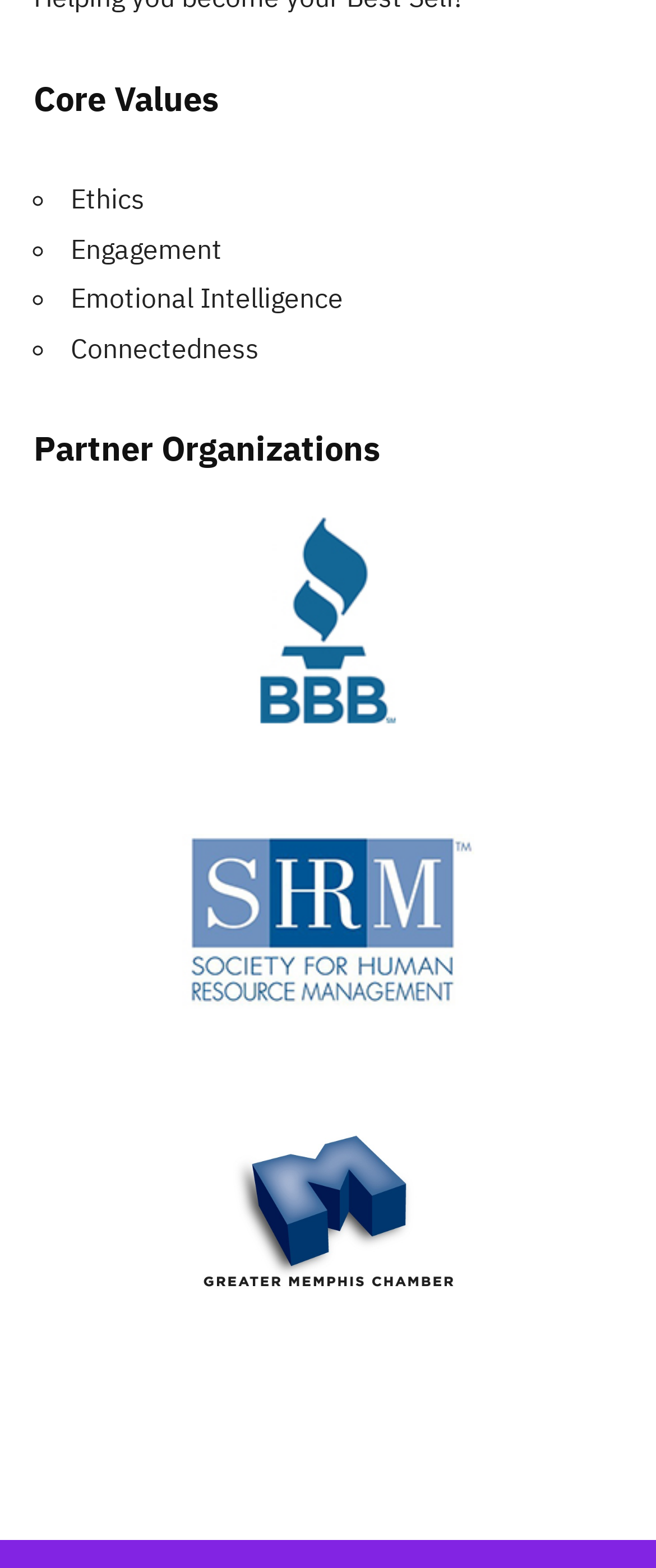Please provide a one-word or phrase answer to the question: 
How many partner organizations are shown?

2